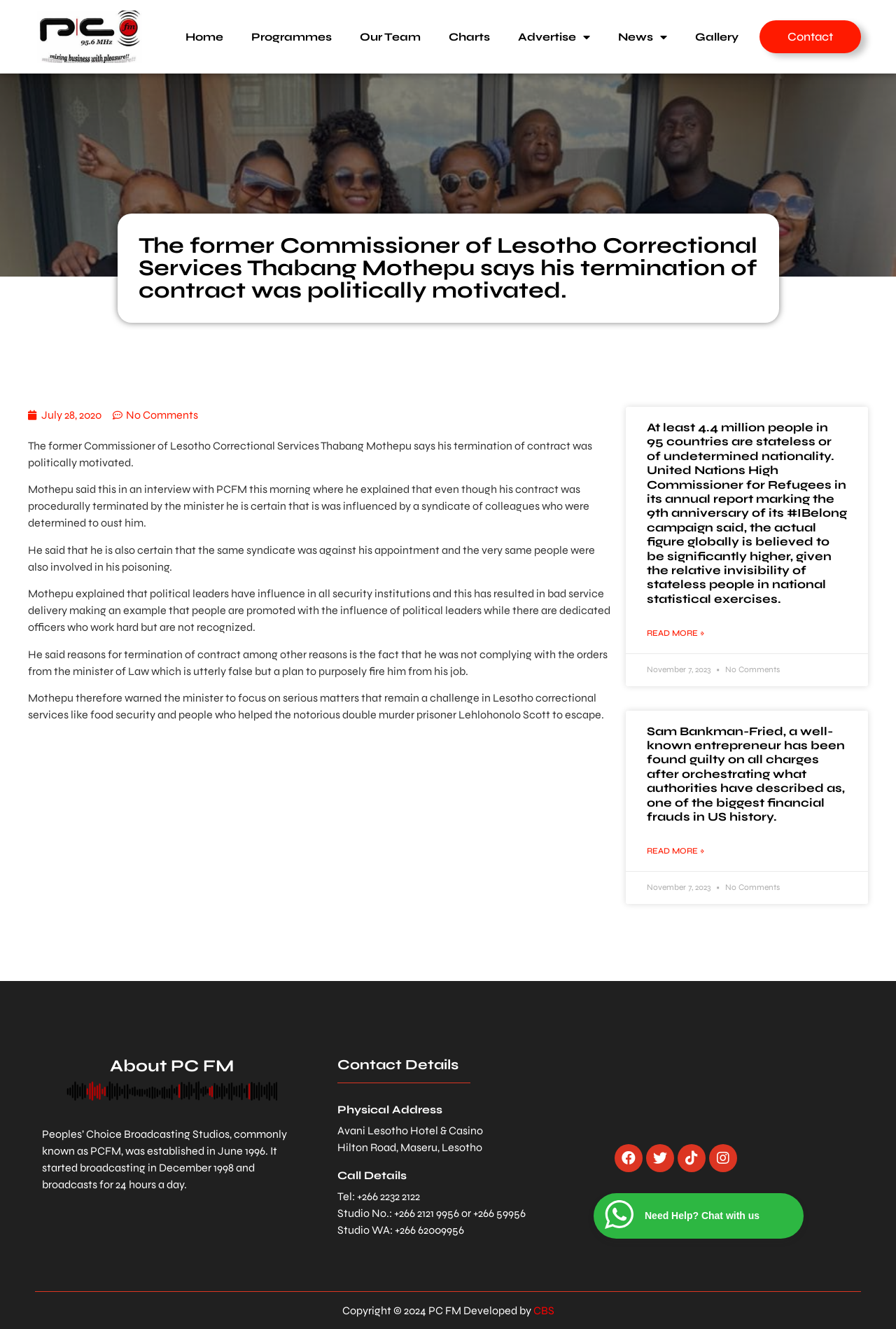Refer to the image and provide an in-depth answer to the question:
What is the name of the developer of PCFM's website?

The answer can be found in the footer section which states 'Copyright © 2024 PC FM Developed by CBS'